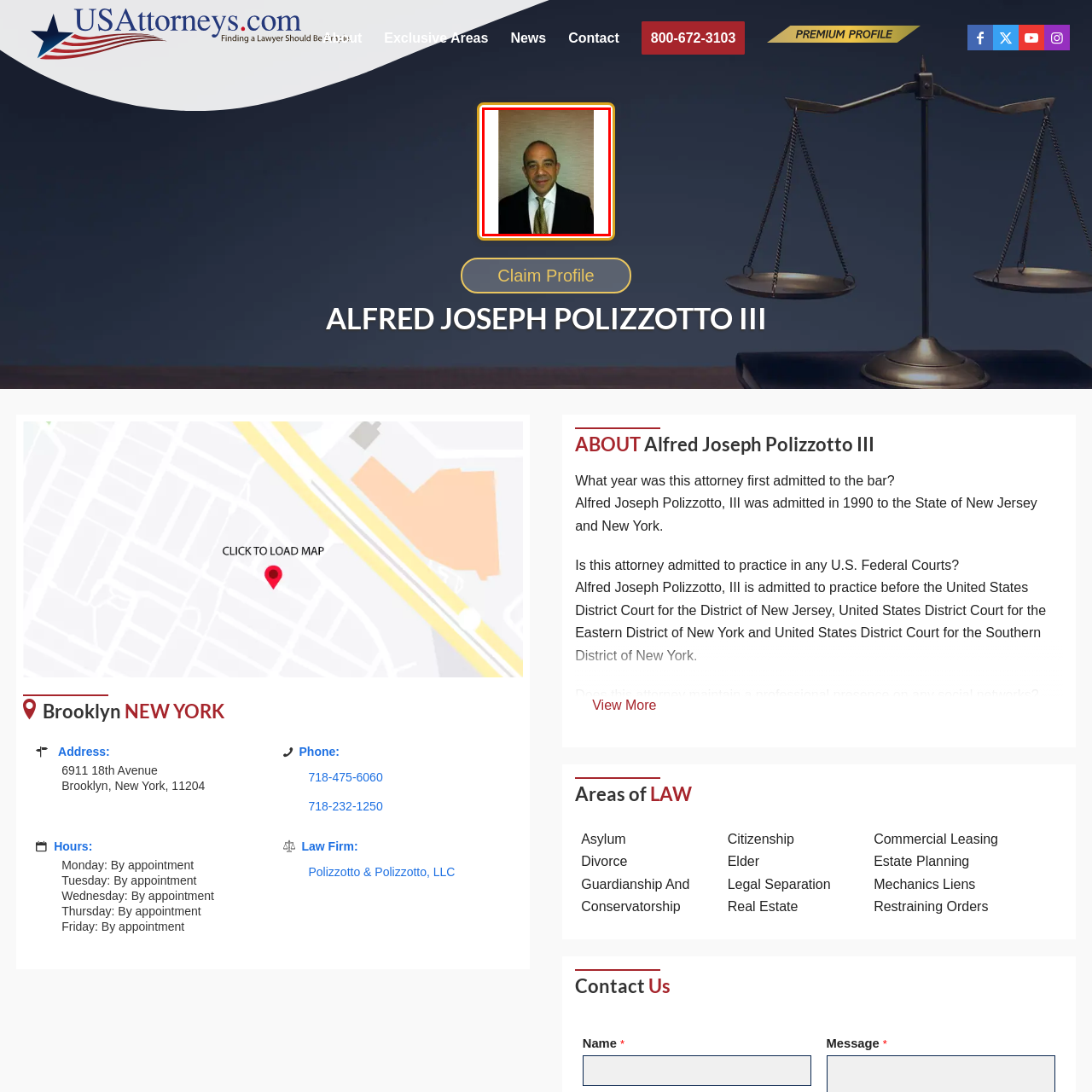Thoroughly describe the content of the image found within the red border.

The image features Alfred Joseph Polizzotto III, a lawyer based in Brooklyn, New York. He is dressed in a black suit with a white shirt and a patterned tie, presenting a professional appearance. The background is neutral, complementing his formal attire. This portrait emphasizes Polizzotto's expertise and commitment within the legal profession, as reflected in his profile on the USAttorneys.com website.